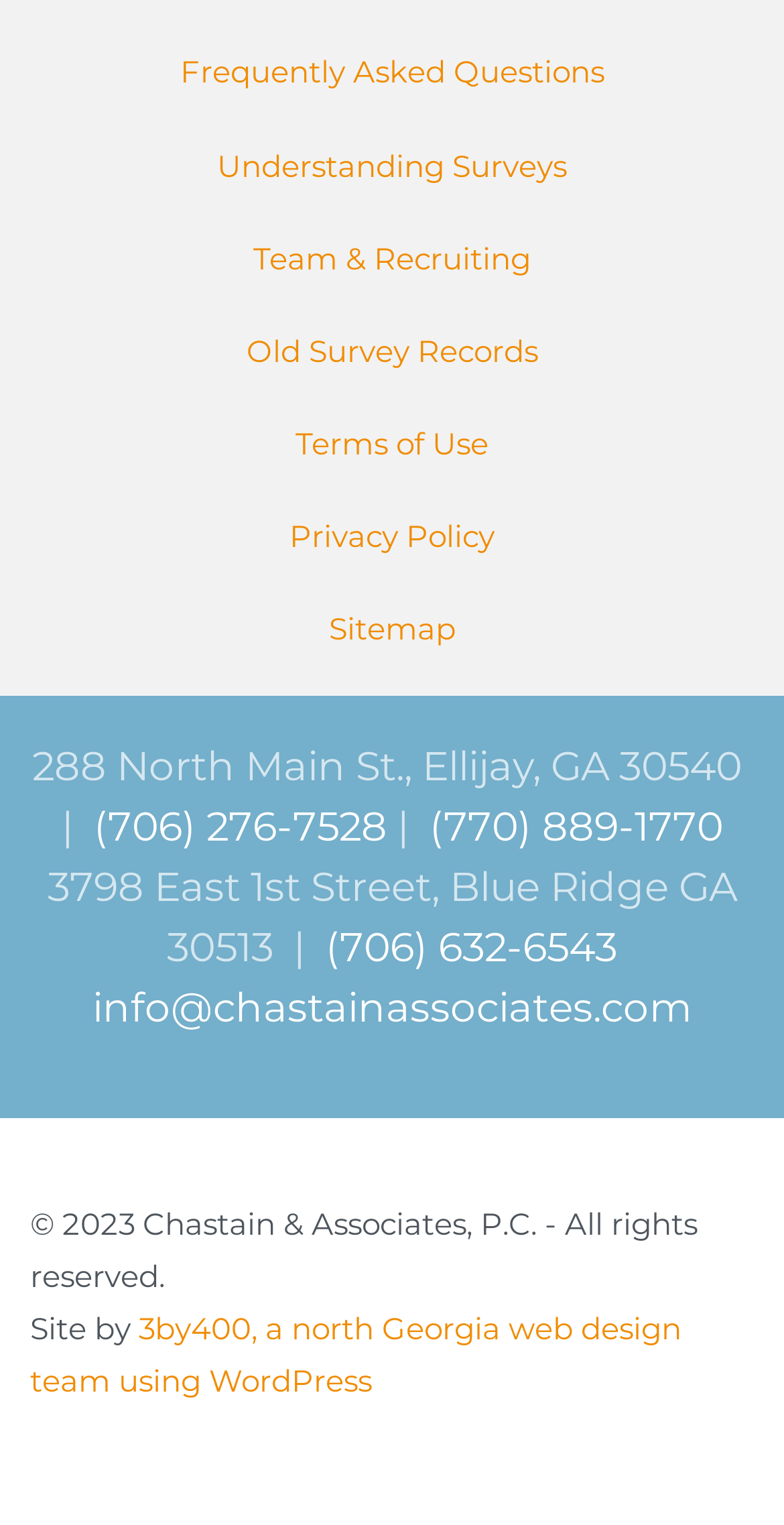Use a single word or phrase to answer the question:
Who designed the website of Chastain & Associates, P.C.?

3by400